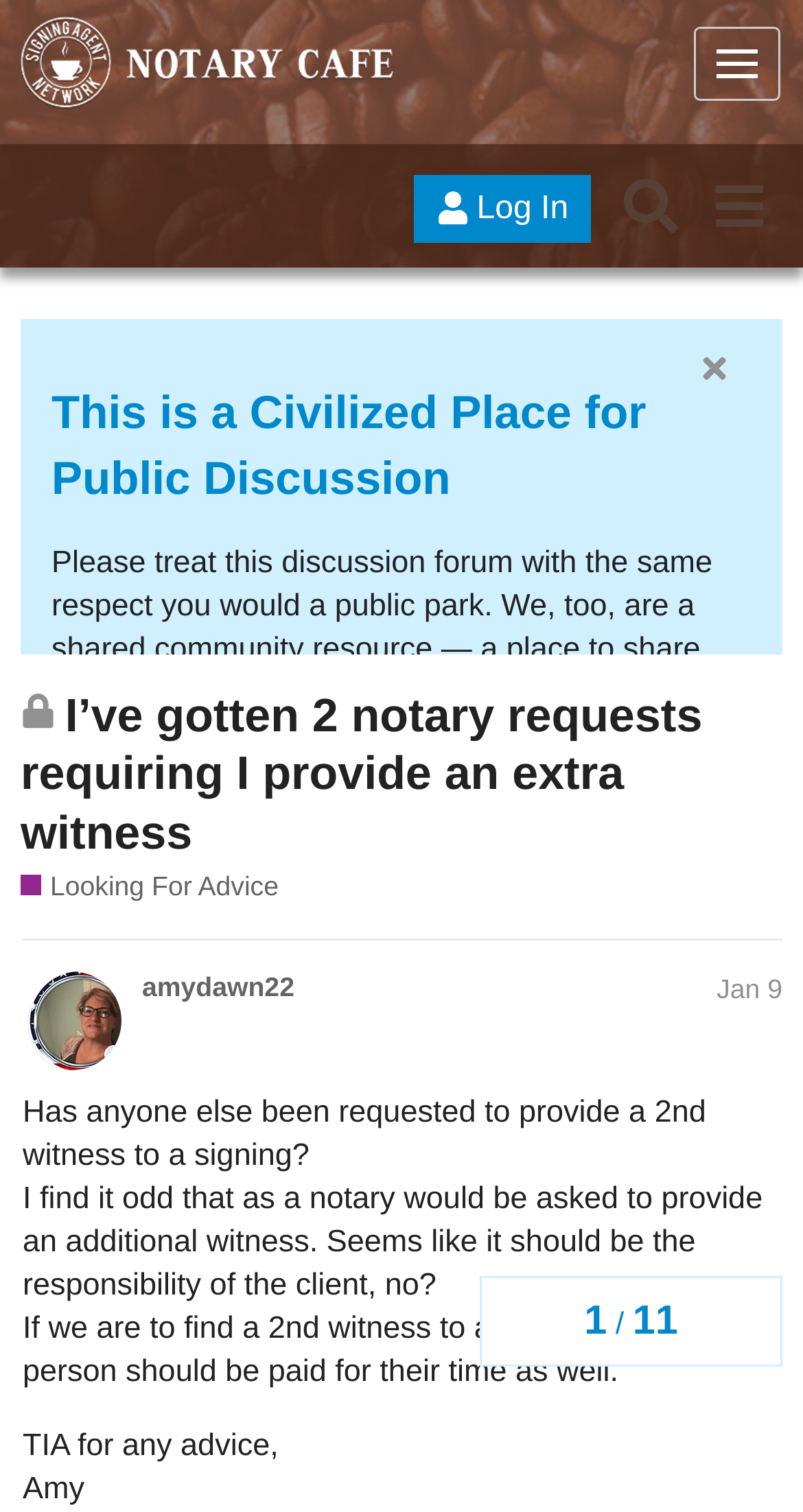Locate the bounding box coordinates of the clickable part needed for the task: "Log in to the forum".

[0.516, 0.116, 0.736, 0.161]